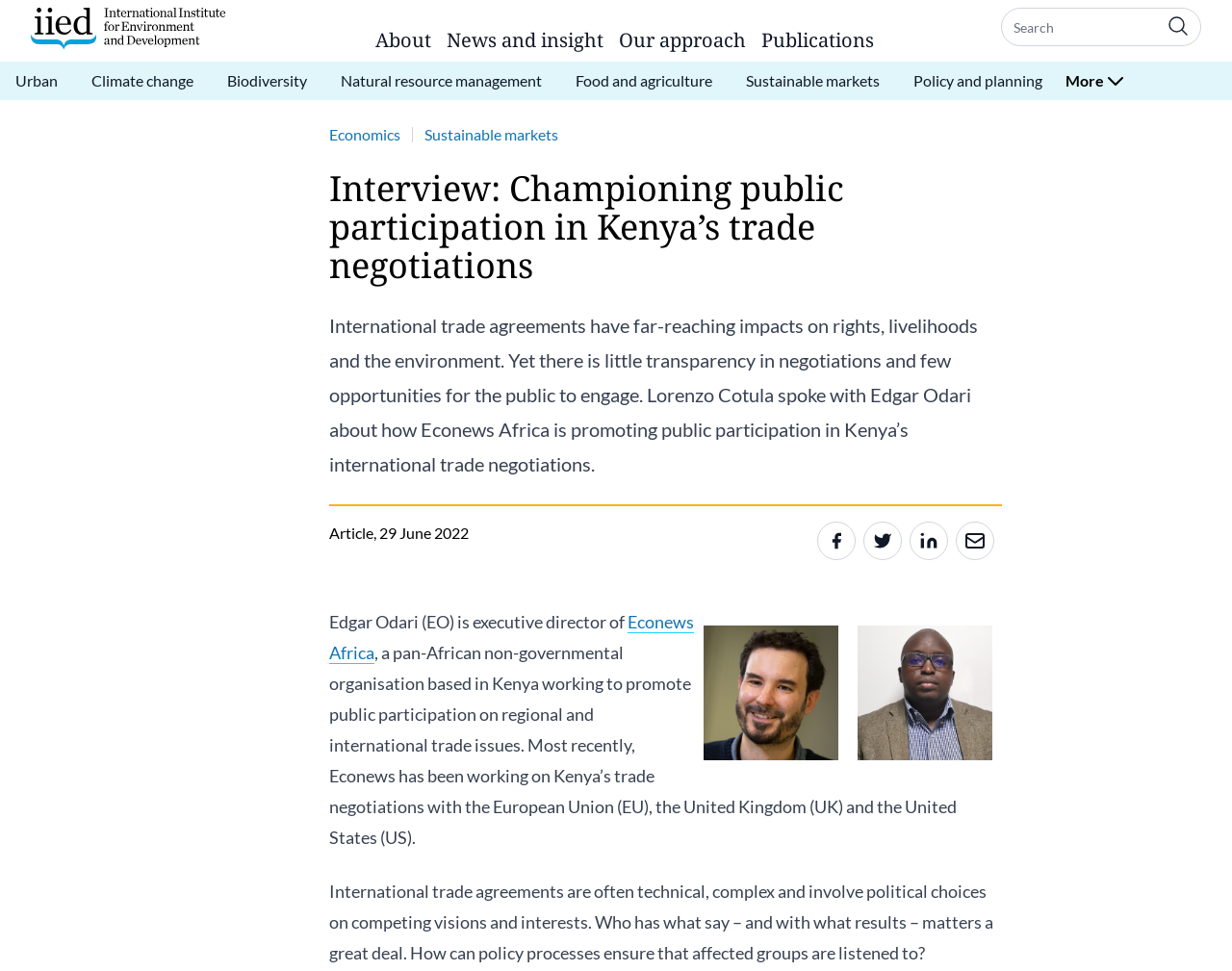Please determine the bounding box coordinates, formatted as (top-left x, top-left y, bottom-right x, bottom-right y), with all values as floating point numbers between 0 and 1. Identify the bounding box of the region described as: Sustainable markets

[0.345, 0.129, 0.453, 0.148]